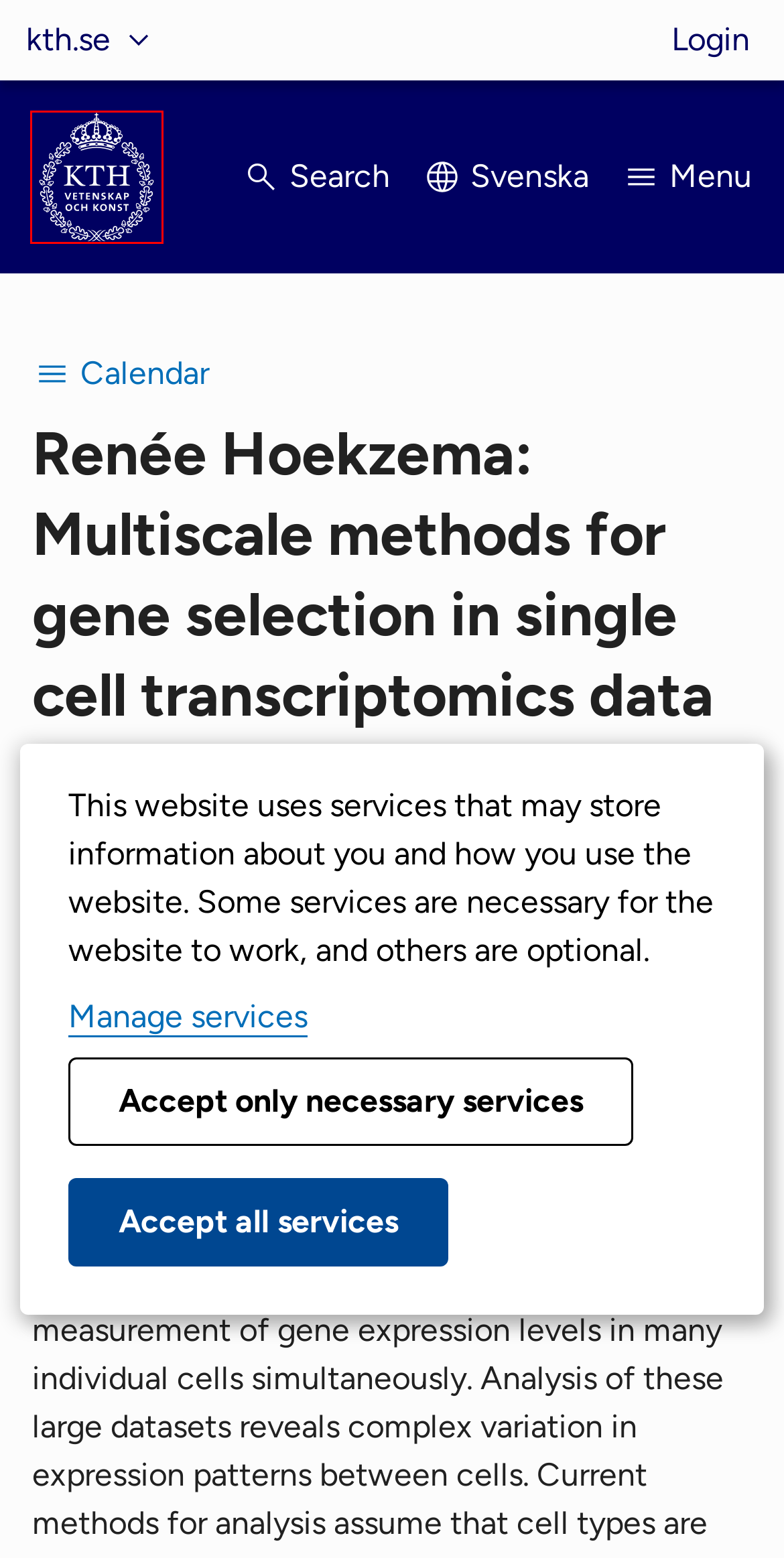Look at the screenshot of a webpage where a red bounding box surrounds a UI element. Your task is to select the best-matching webpage description for the new webpage after you click the element within the bounding box. The available options are:
A. Alumni |  KTH
B. Launch Meeting - Zoom
C. KTH - Sweden’s largest technical university |  KTH
D. Outlook
E. KTH Schools |  KTH
F. Search schedules |  Student
G. KTH - Your future workplace |  KTH
H. KTH Intranet |  KTH Intranet

C